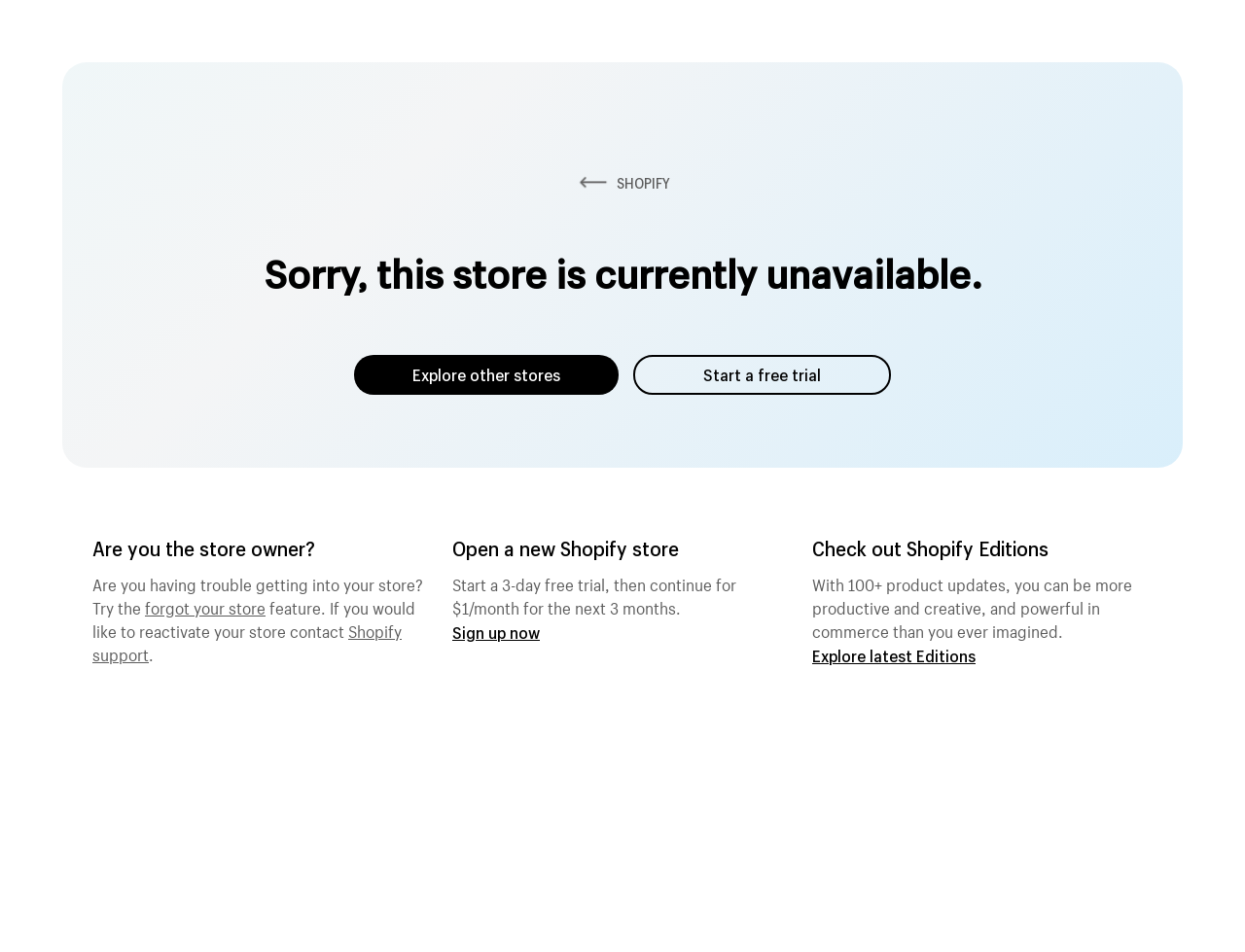Respond to the following question with a brief word or phrase:
What is the status of the current store?

unavailable